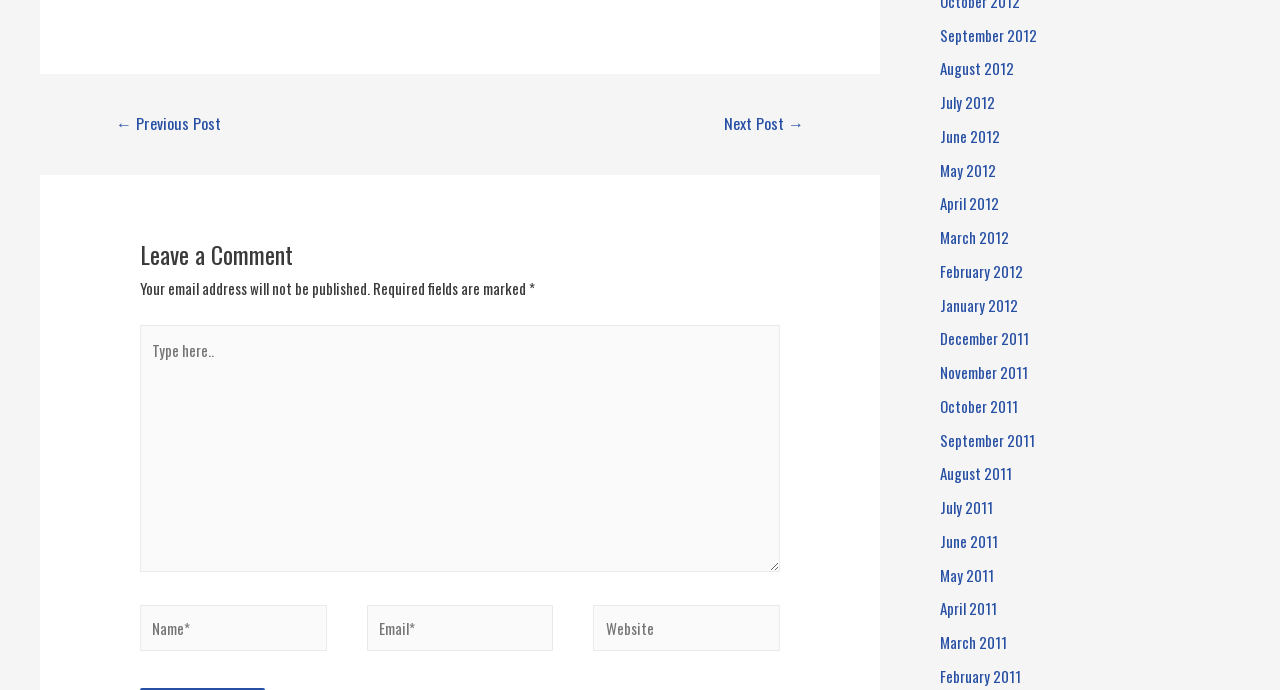Please specify the bounding box coordinates of the clickable section necessary to execute the following command: "Type in the comment box".

[0.109, 0.471, 0.609, 0.83]